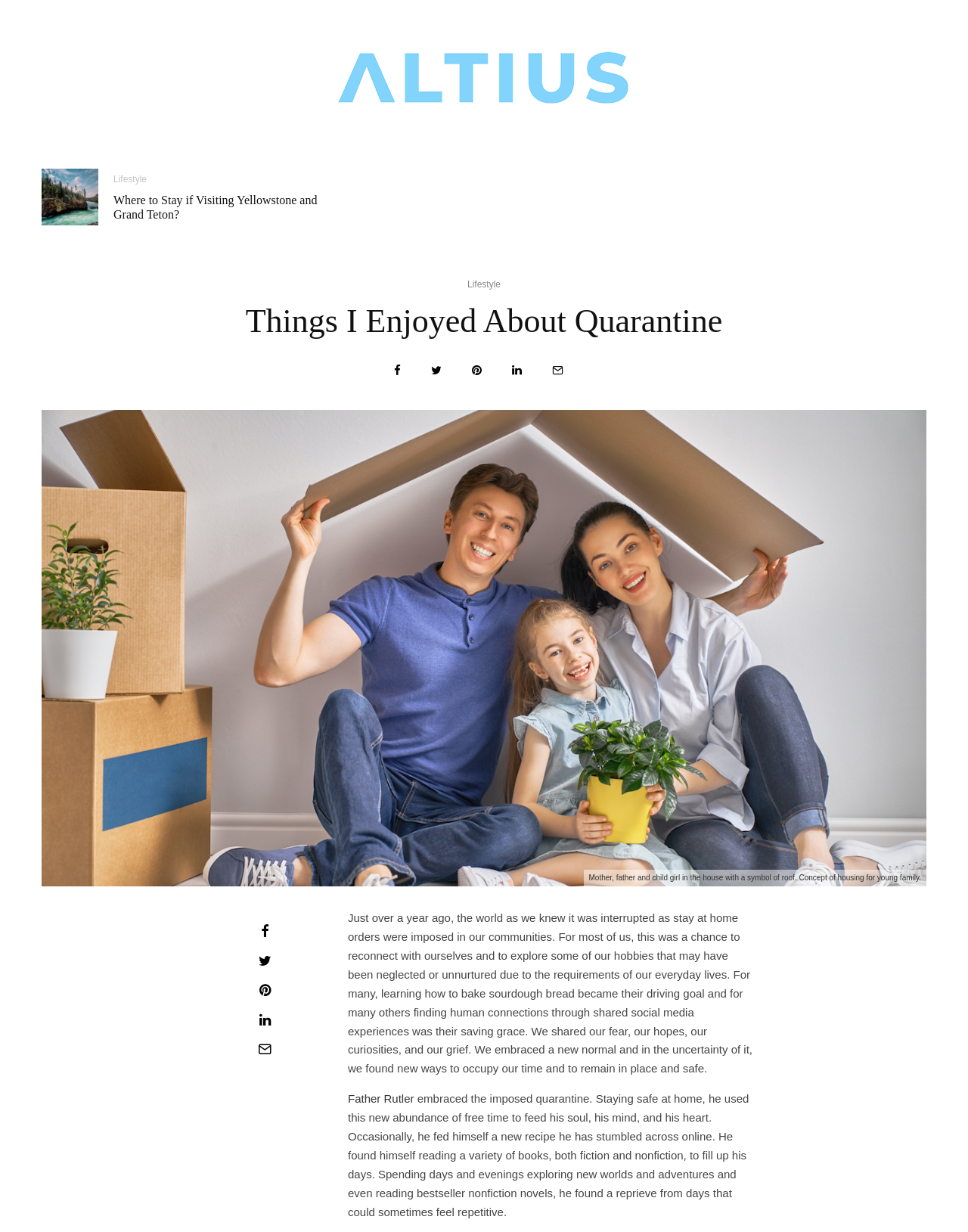Find the bounding box coordinates for the element described here: "Father Rutler".

[0.359, 0.887, 0.428, 0.897]